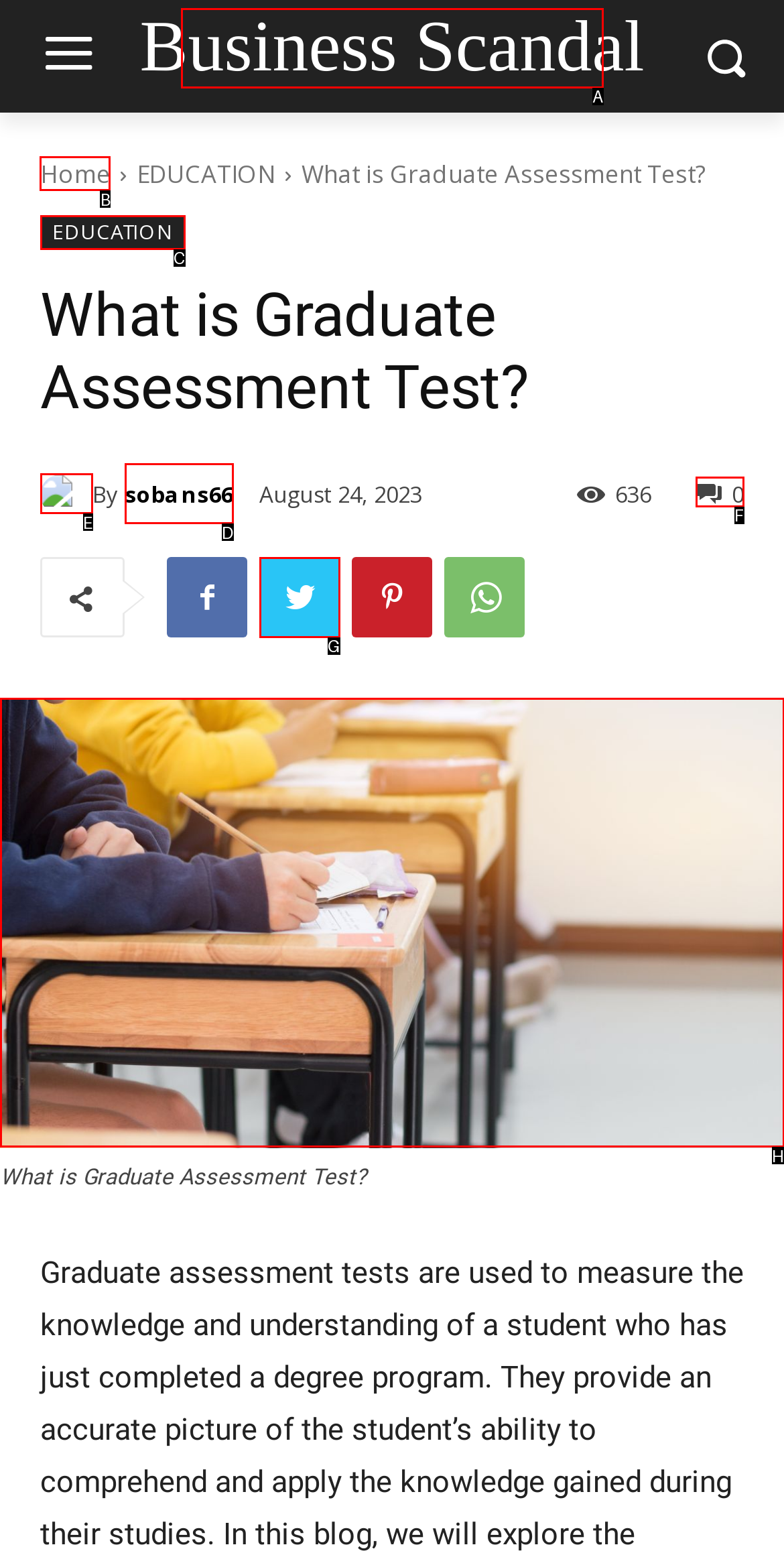Indicate which lettered UI element to click to fulfill the following task: go to home page
Provide the letter of the correct option.

B